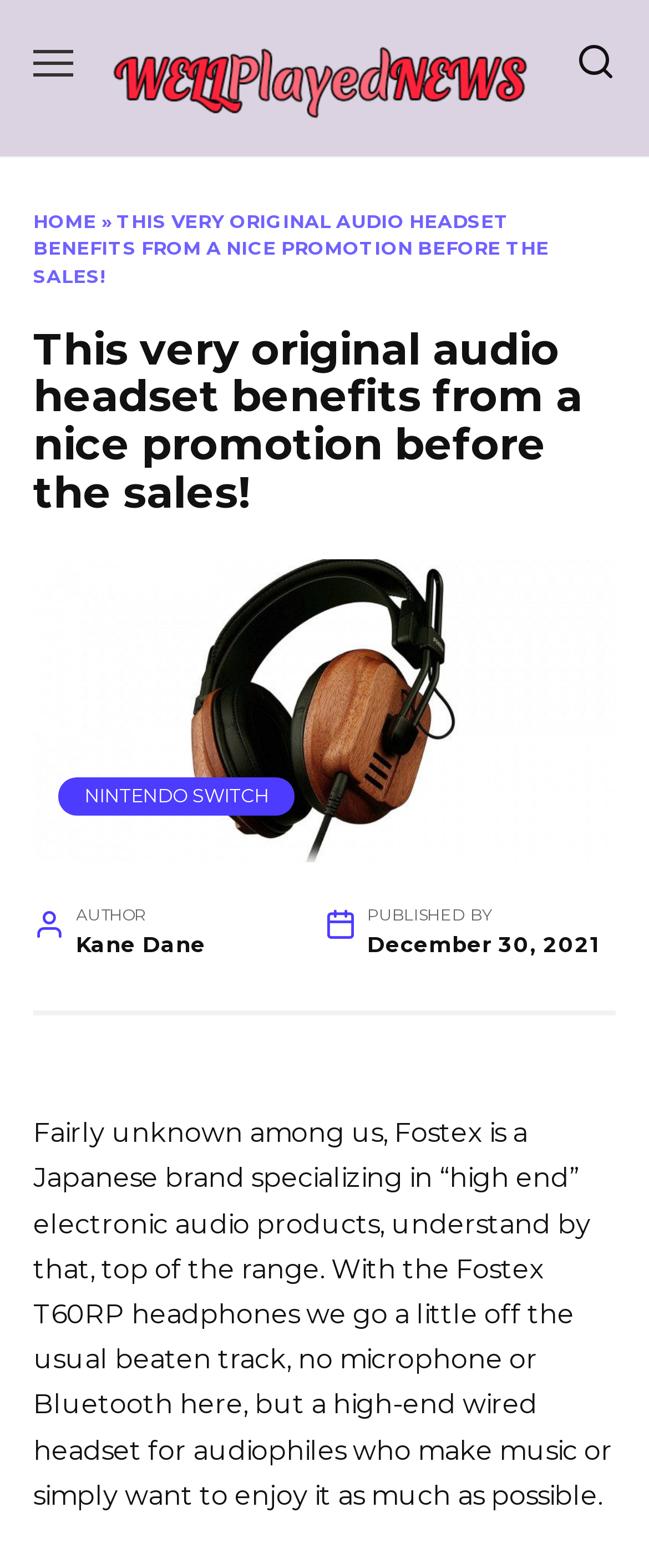From the webpage screenshot, identify the region described by Nintendo Switch. Provide the bounding box coordinates as (top-left x, top-left y, bottom-right x, bottom-right y), with each value being a floating point number between 0 and 1.

[0.13, 0.5, 0.415, 0.515]